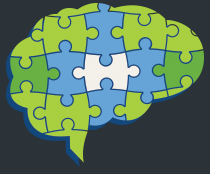What is represented by the puzzle pieces fitting into place?
Using the visual information, answer the question in a single word or phrase.

Quest for understanding